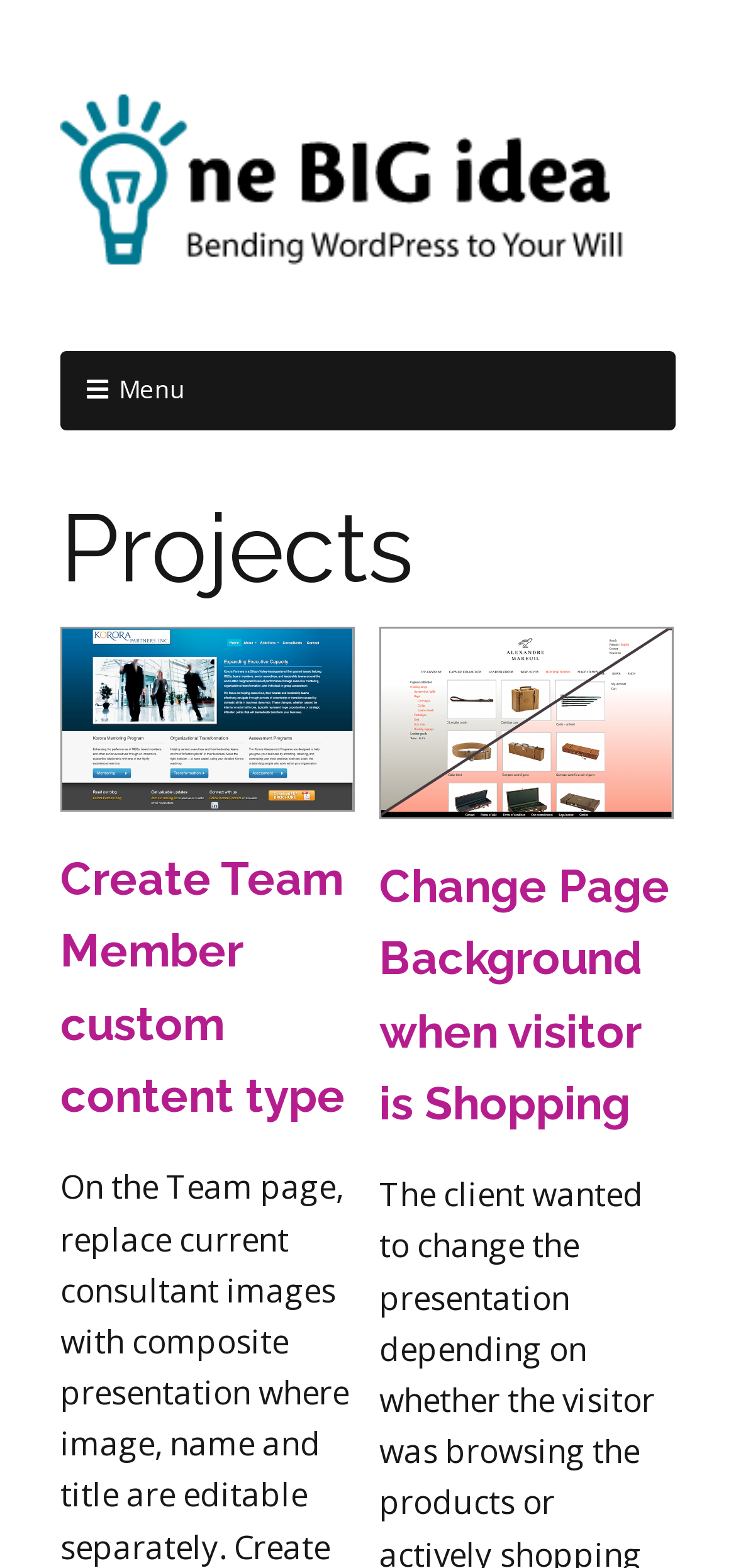Detail the various sections and features present on the webpage.

The webpage is titled "Projects – Page 2 – One Big Idea" and features a prominent link to "One Big Idea" at the top left, accompanied by an image with the same name. Below this, a "Menu" static text element is positioned.

The main content area is headed by a large "Projects" heading, situated near the top center of the page. Beneath this, there are two links, "Create Team Member custom content type" and "Change Page Background when visitor is Shopping", which are positioned side by side, with the first link on the left and the second on the right. Each link has a corresponding figure element above it, and a heading element below it, which displays the same text as the link.

The links and their associated elements take up a significant portion of the page, with the "Create Team Member custom content type" link and its elements occupying the top-left quadrant, and the "Change Page Background when visitor is Shopping" link and its elements occupying the top-right quadrant.